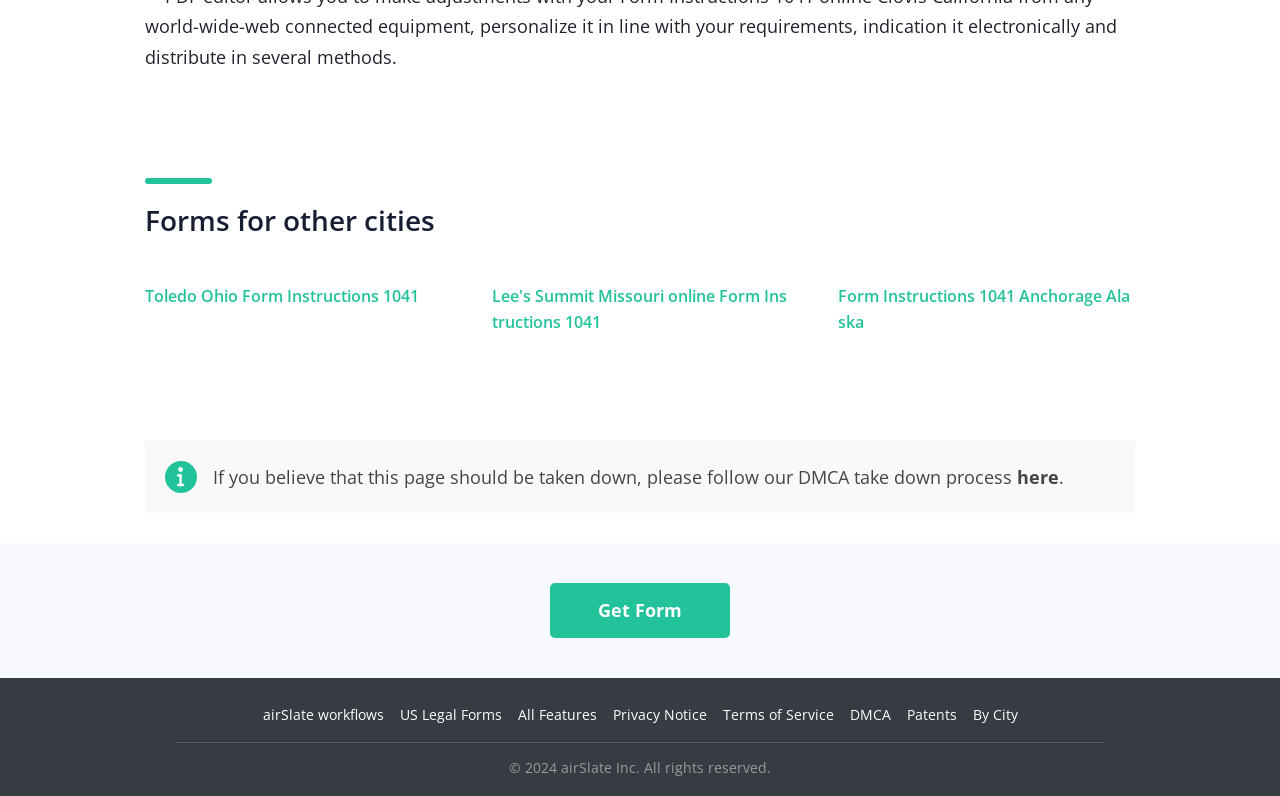Find the bounding box coordinates for the HTML element described as: "US Legal Forms". The coordinates should consist of four float values between 0 and 1, i.e., [left, top, right, bottom].

[0.312, 0.886, 0.392, 0.91]